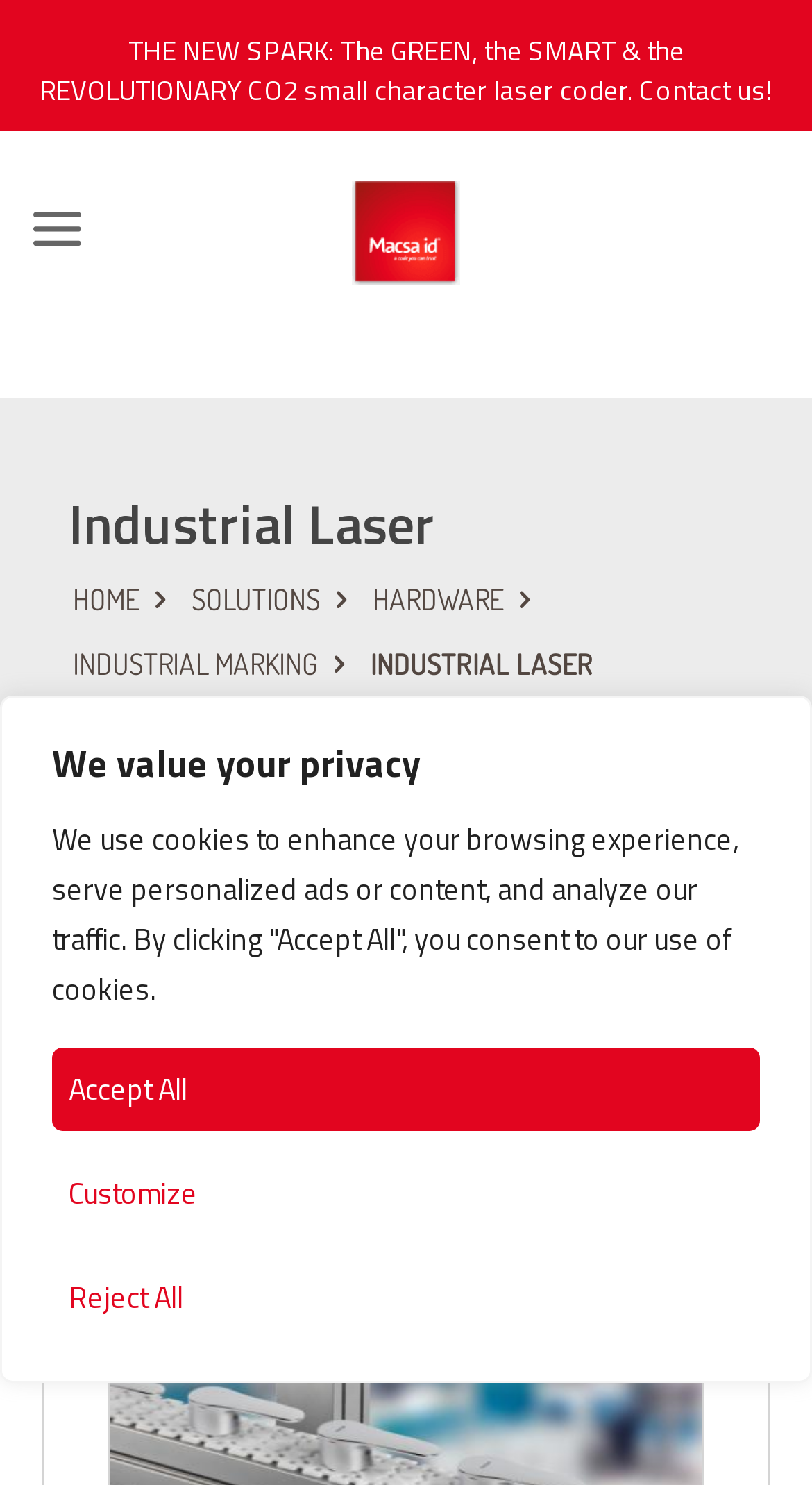Please examine the image and provide a detailed answer to the question: What is the tagline of the company?

The tagline can be found in the top section of the webpage, just below the company name. It says 'THE NEW SPARK: The GREEN, the SMART & the REVOLUTIONARY CO2 small character laser coder'.